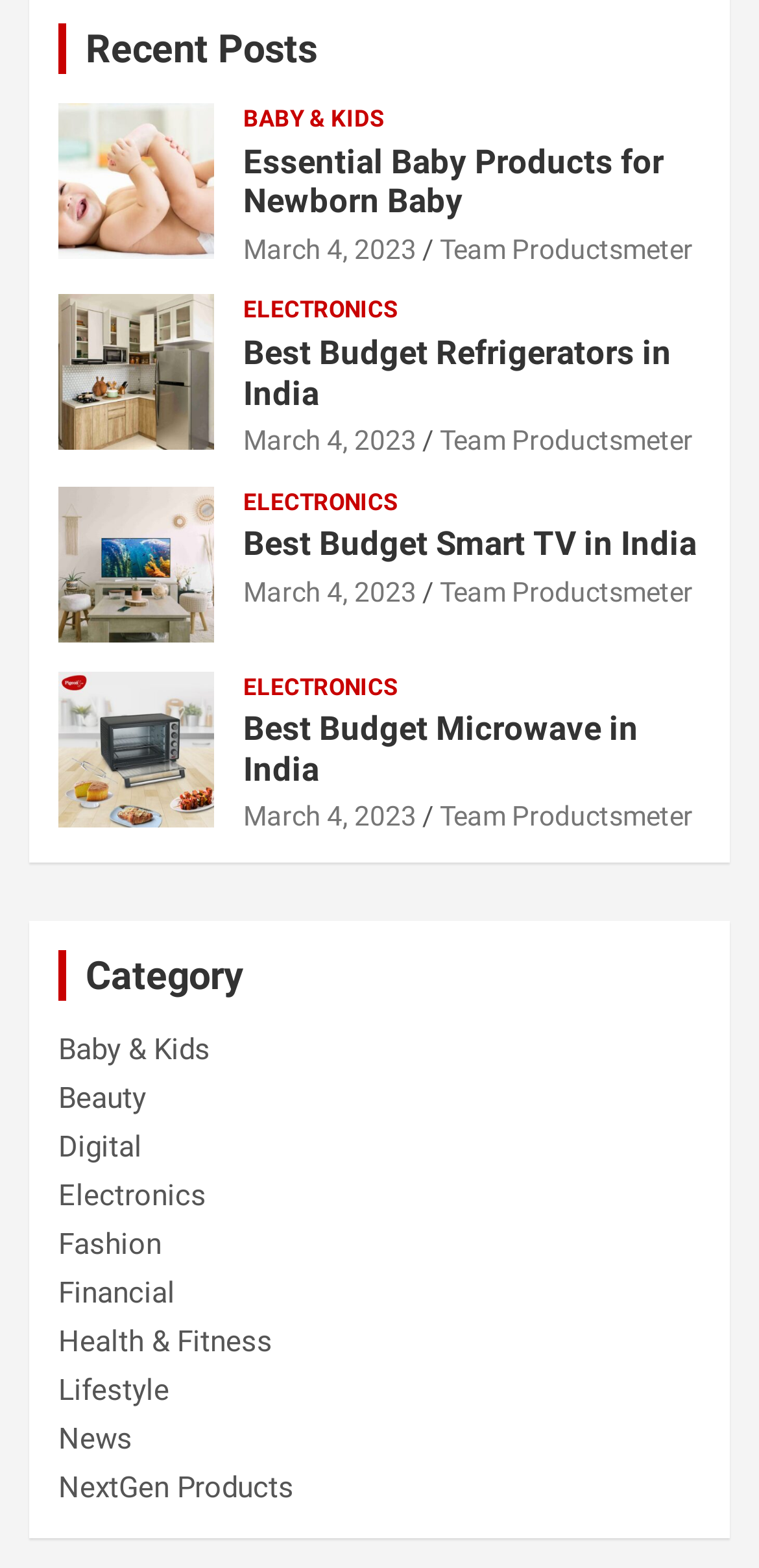Pinpoint the bounding box coordinates for the area that should be clicked to perform the following instruction: "View December 2022".

None